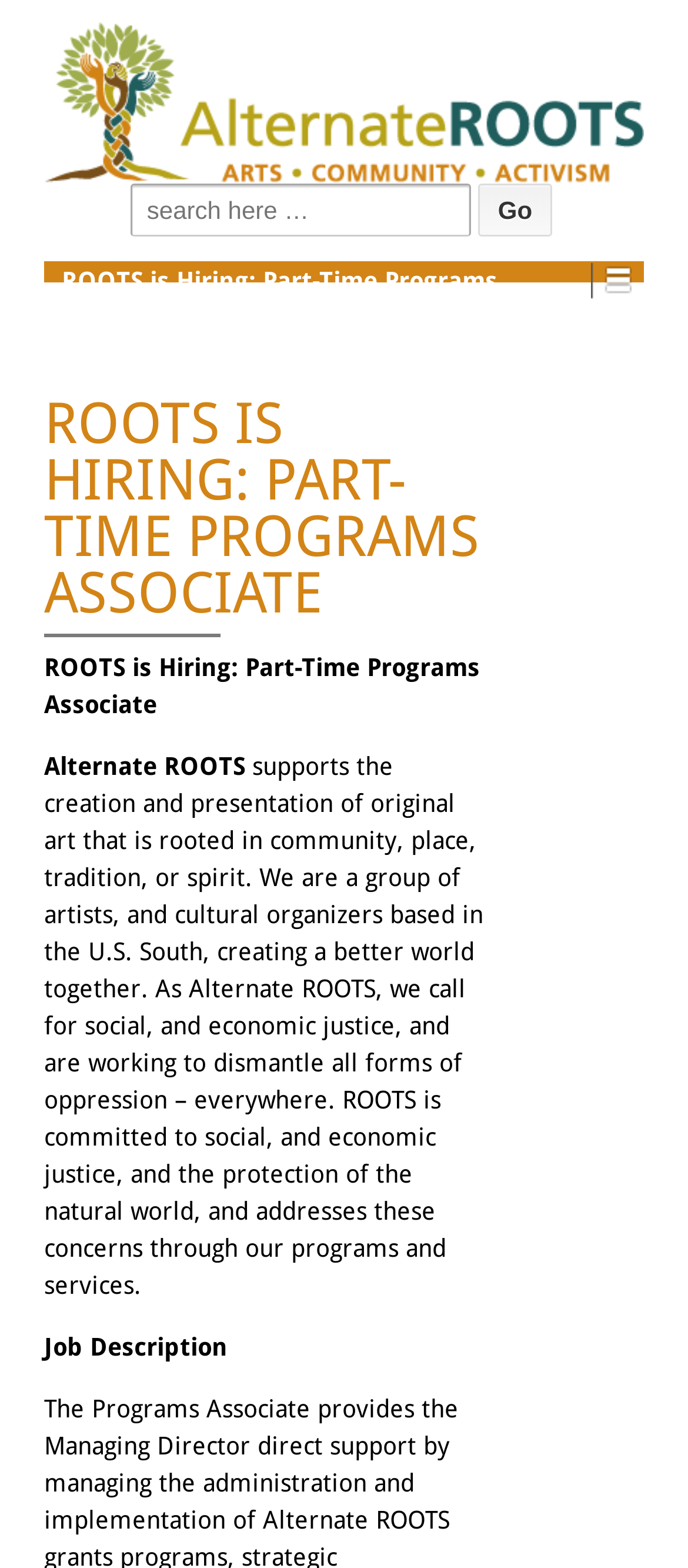Determine the bounding box for the HTML element described here: "parent_node: Search for: name="submit" value="Go"". The coordinates should be given as [left, top, right, bottom] with each number being a float between 0 and 1.

[0.696, 0.117, 0.802, 0.15]